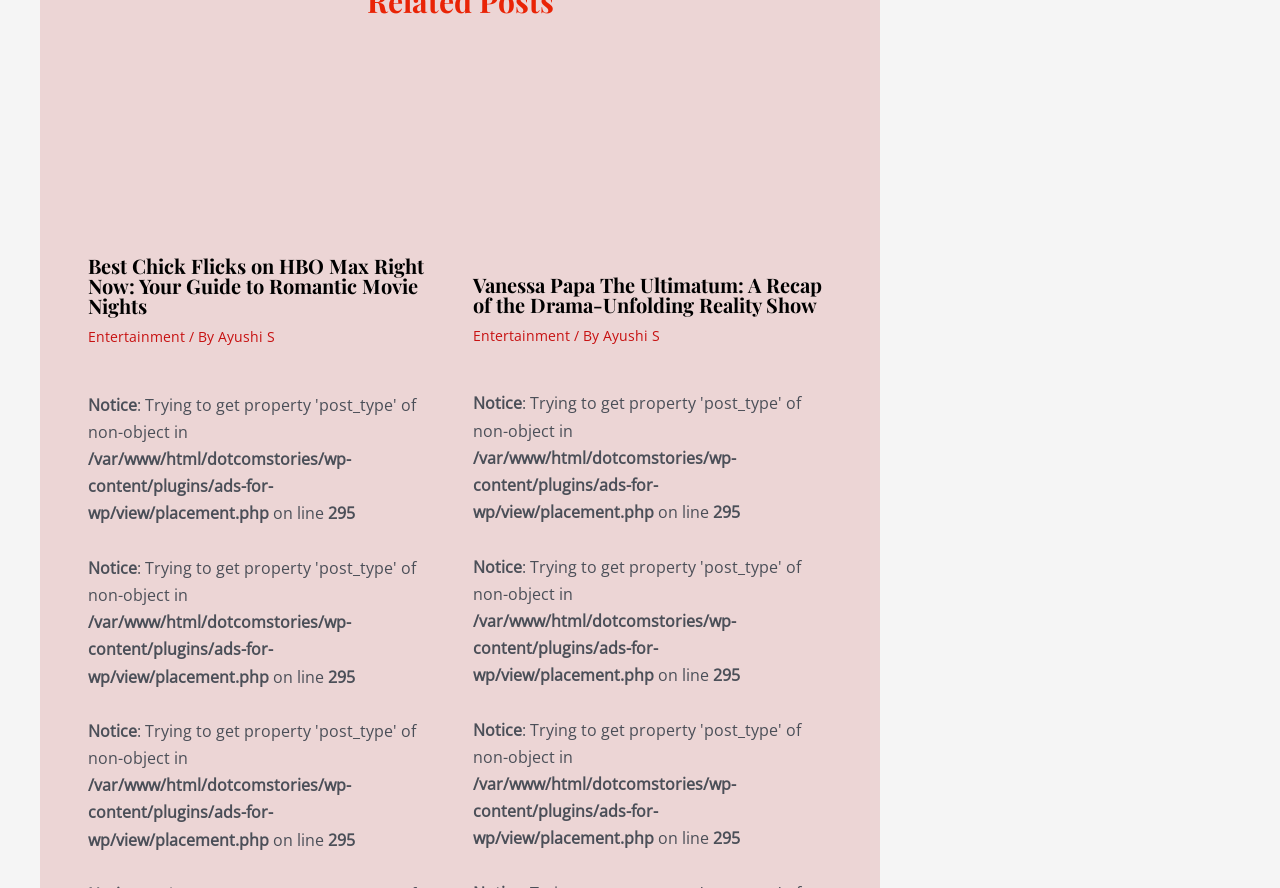Locate the bounding box coordinates of the clickable element to fulfill the following instruction: "Visit the main page". Provide the coordinates as four float numbers between 0 and 1 in the format [left, top, right, bottom].

None